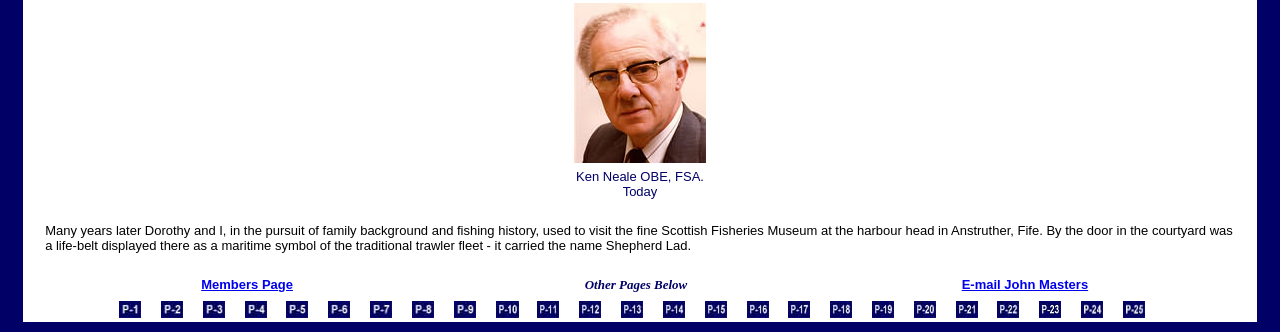Pinpoint the bounding box coordinates for the area that should be clicked to perform the following instruction: "Visit HMS Firedrake Page 1".

[0.093, 0.916, 0.11, 0.967]